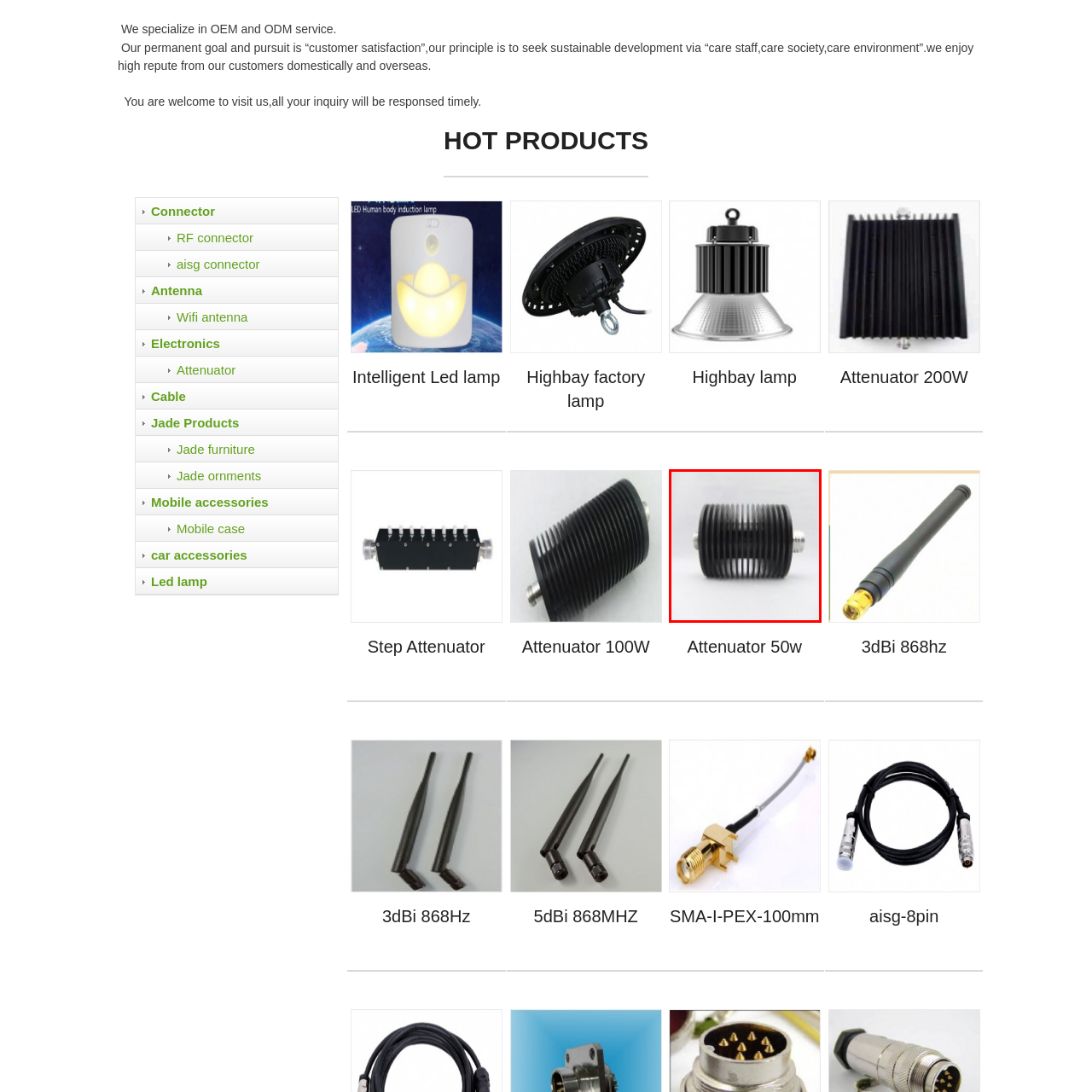What is the purpose of the ridged surface?
Analyze the image surrounded by the red bounding box and answer the question in detail.

The ridged surface of the Step Attenuator is designed for efficient heat dissipation. This is mentioned in the caption, which emphasizes the importance of heat dissipation in the component's sleek design, ensuring its functionality and reliability.